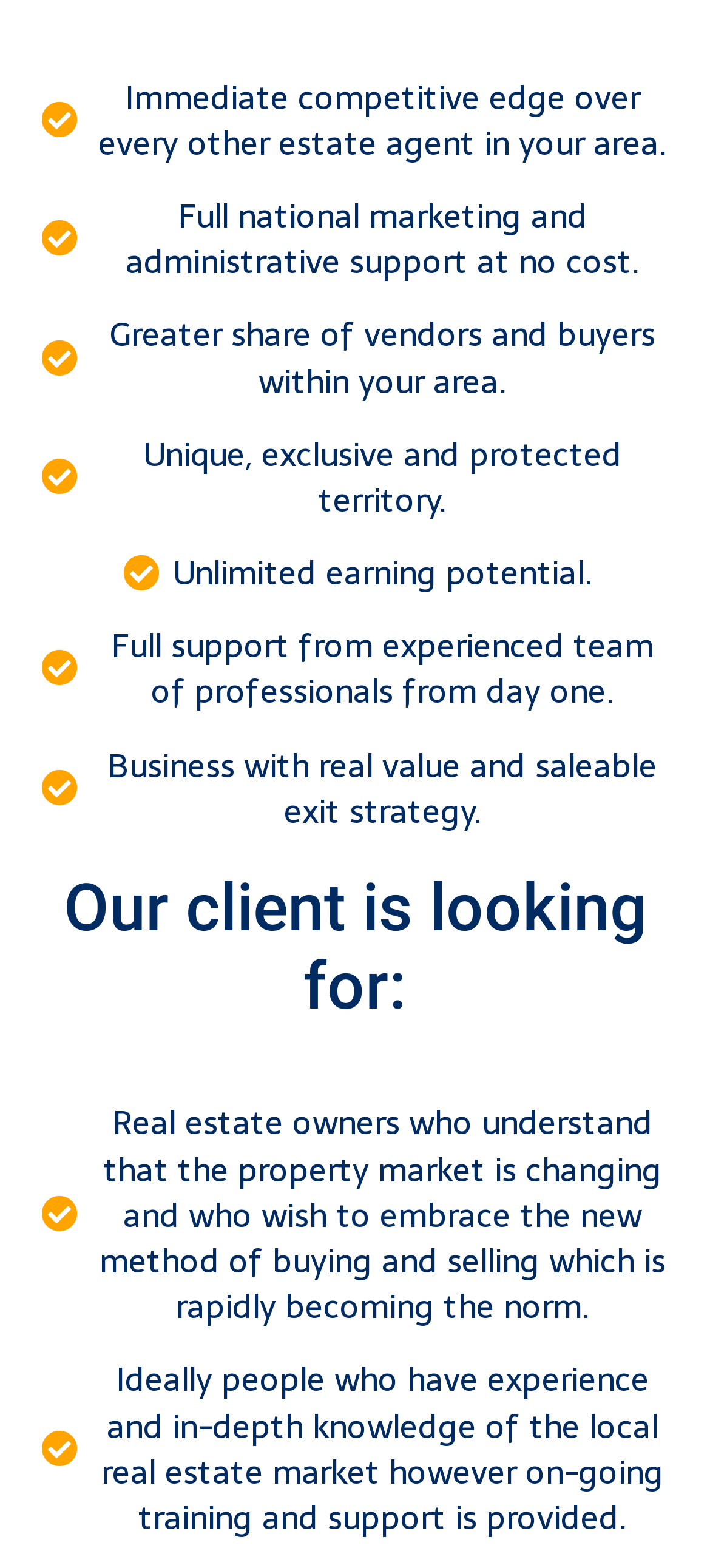Given the description "Unlimited earning potential.", determine the bounding box of the corresponding UI element.

[0.051, 0.351, 0.949, 0.38]